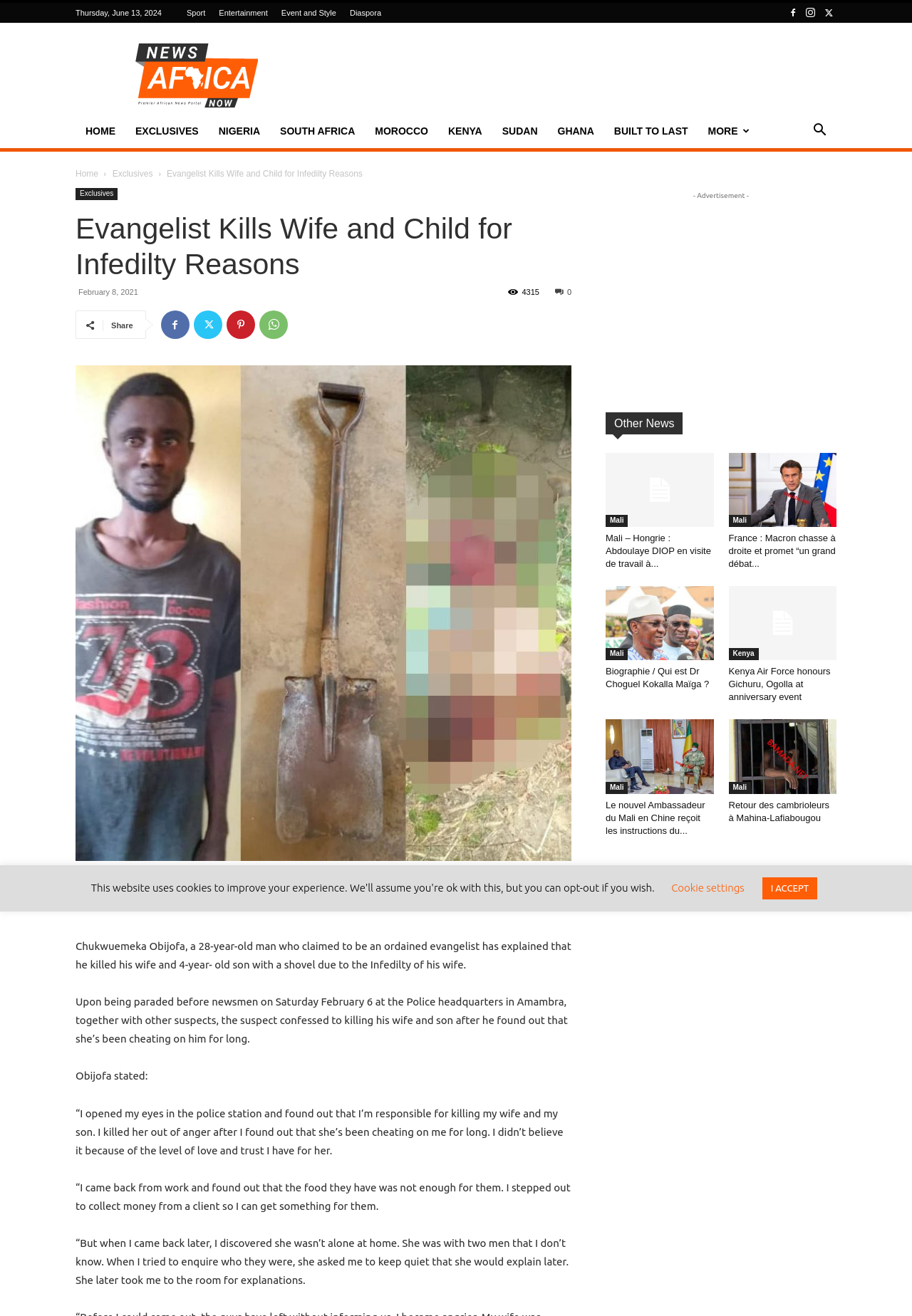How old was the son who was killed?
Carefully analyze the image and provide a thorough answer to the question.

I found the age of the son by reading the text '...killed his wife and 4-year-old son...' which is located in the main content of the webpage.